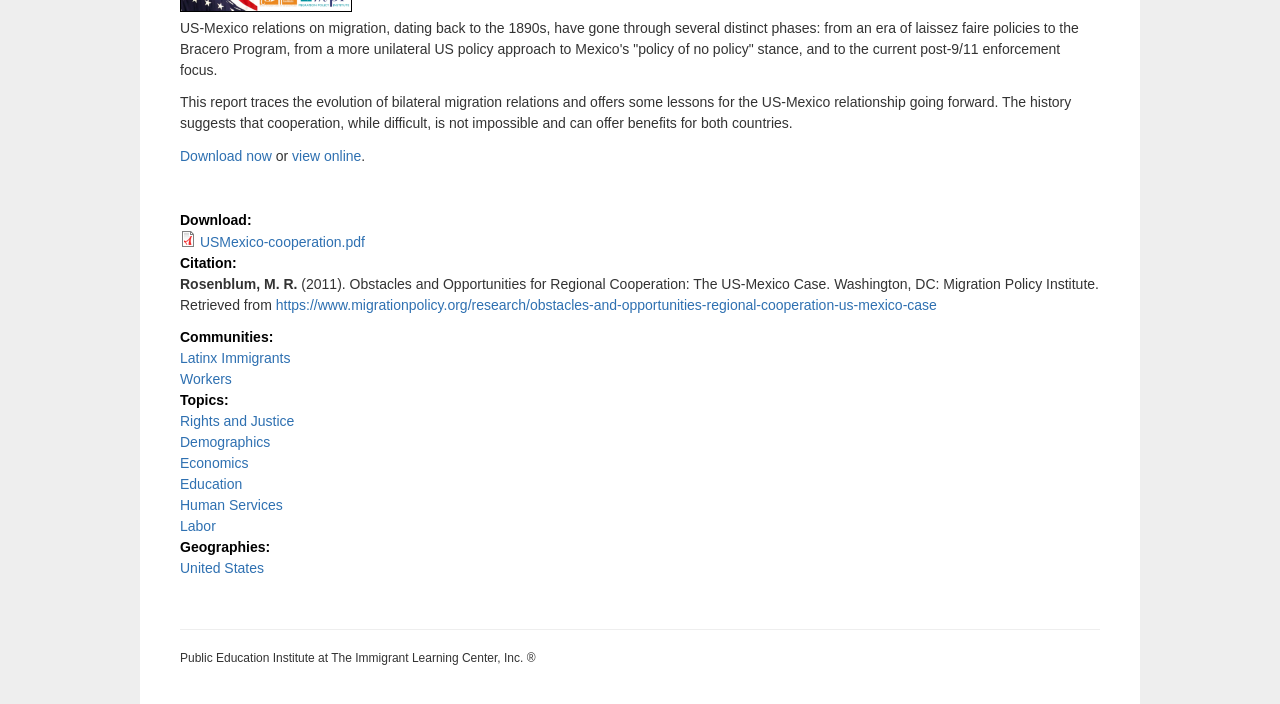Given the element description, predict the bounding box coordinates in the format (top-left x, top-left y, bottom-right x, bottom-right y). Make sure all values are between 0 and 1. Here is the element description: Education

[0.141, 0.676, 0.189, 0.699]